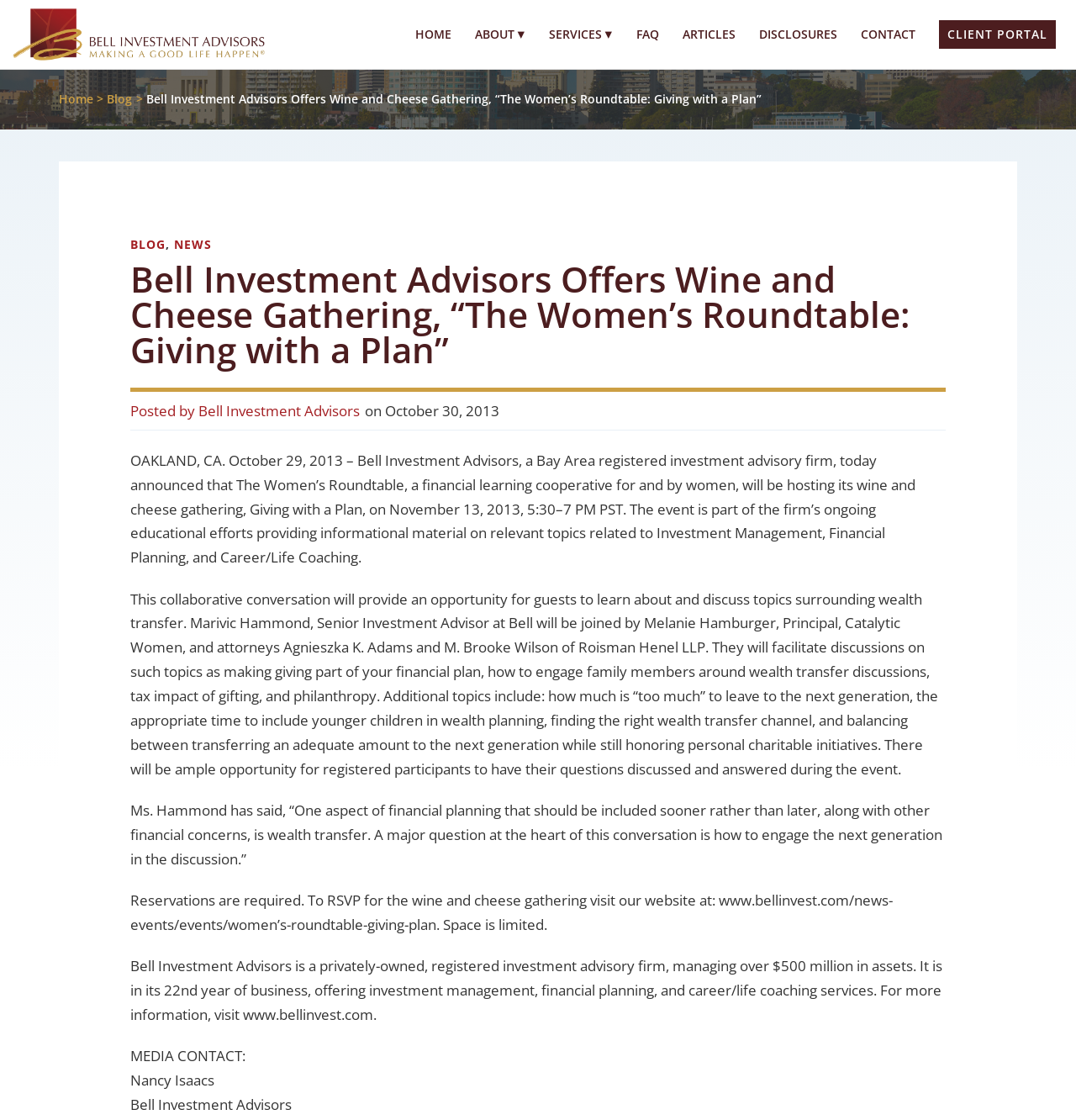Who is the Senior Investment Advisor at Bell?
From the screenshot, supply a one-word or short-phrase answer.

Marivic Hammond